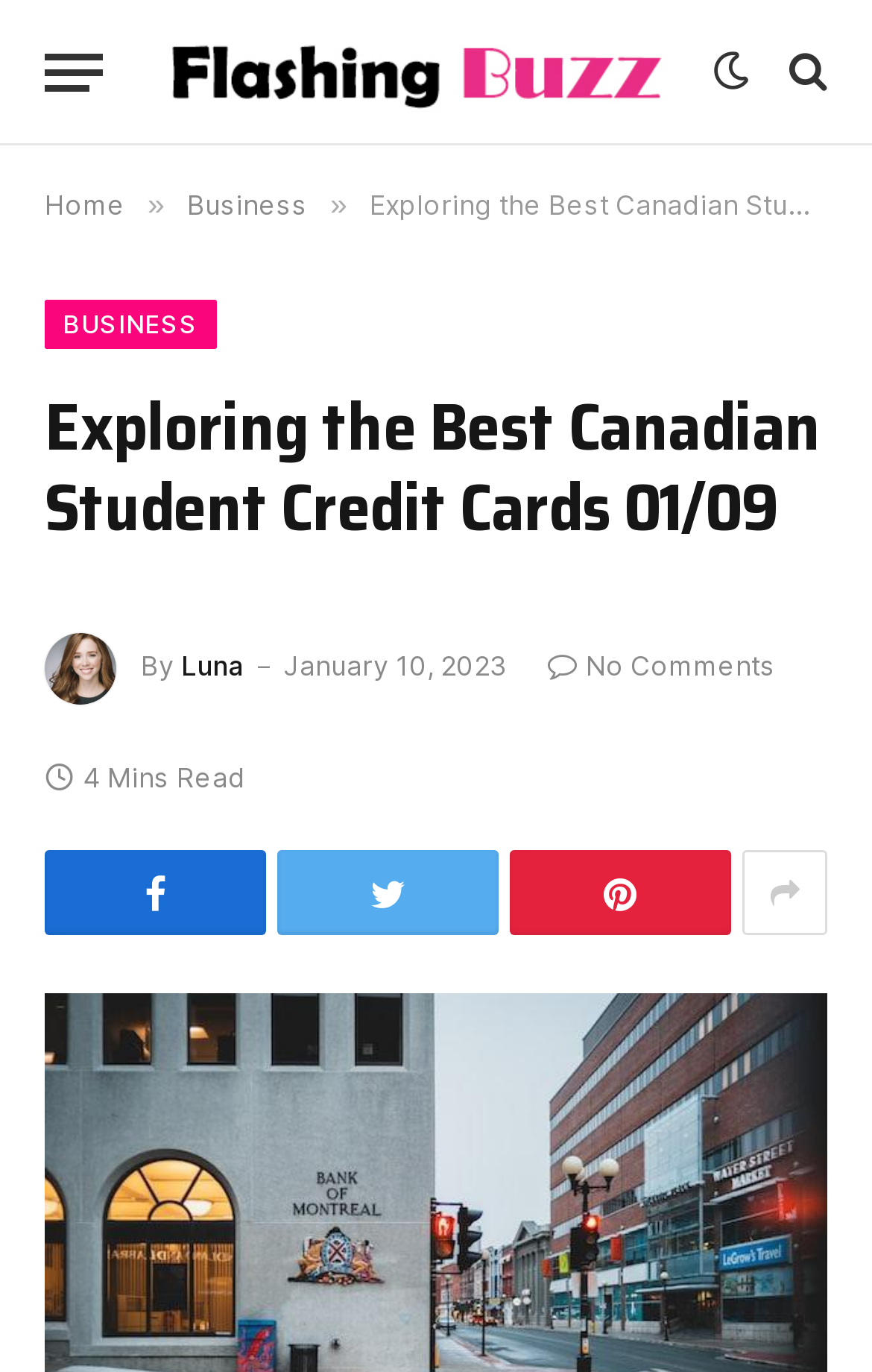Give a one-word or short phrase answer to this question: 
What is the date the article was published?

January 10, 2023